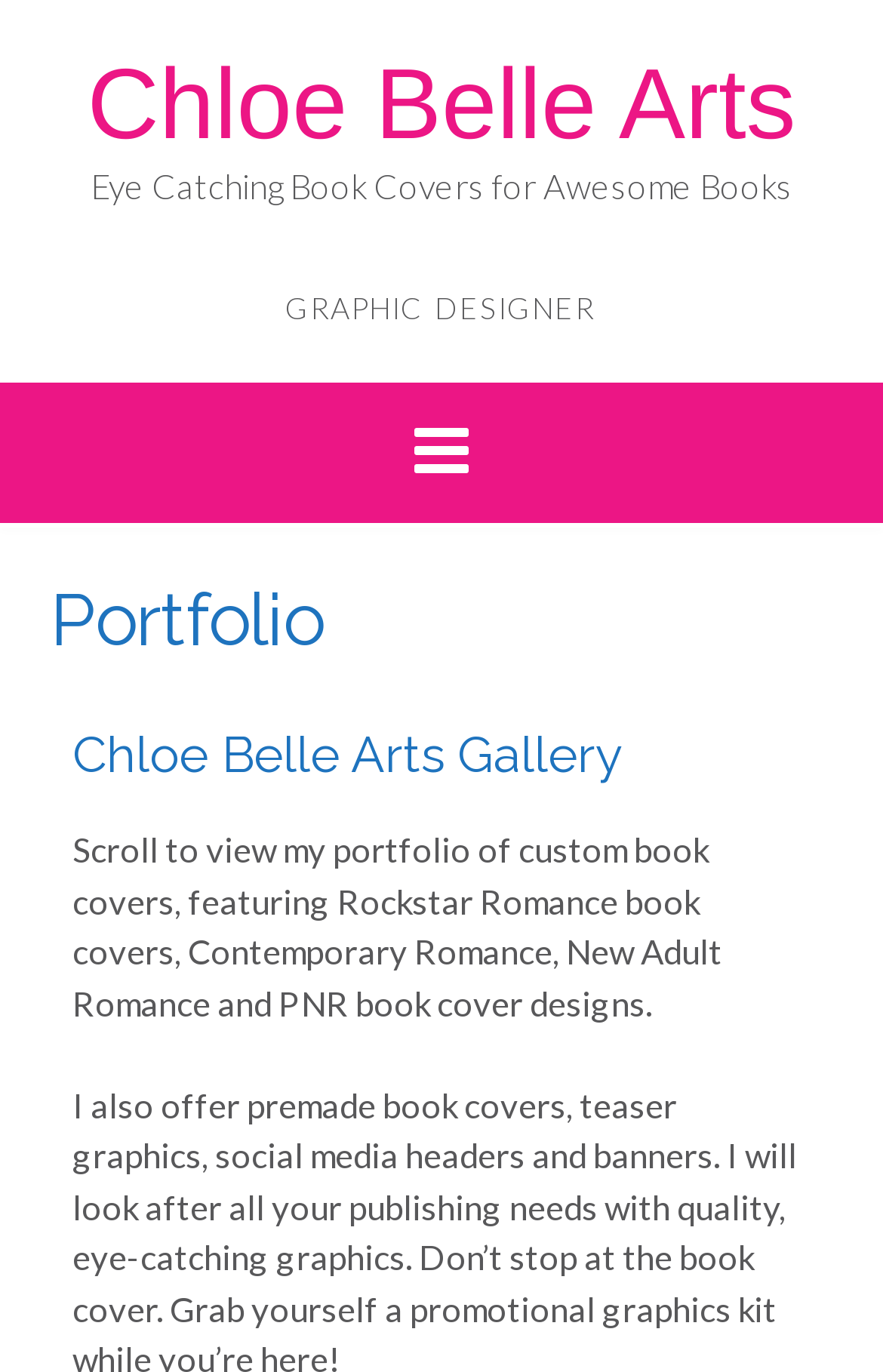What type of book covers are featured in the portfolio?
Can you offer a detailed and complete answer to this question?

The types of book covers featured in the portfolio can be determined by reading the StaticText element 'Scroll to view my portfolio of custom book covers, featuring Rockstar Romance book covers, Contemporary Romance, New Adult Romance and PNR book cover designs.' which is located below the heading 'Chloe Belle Arts Gallery'.